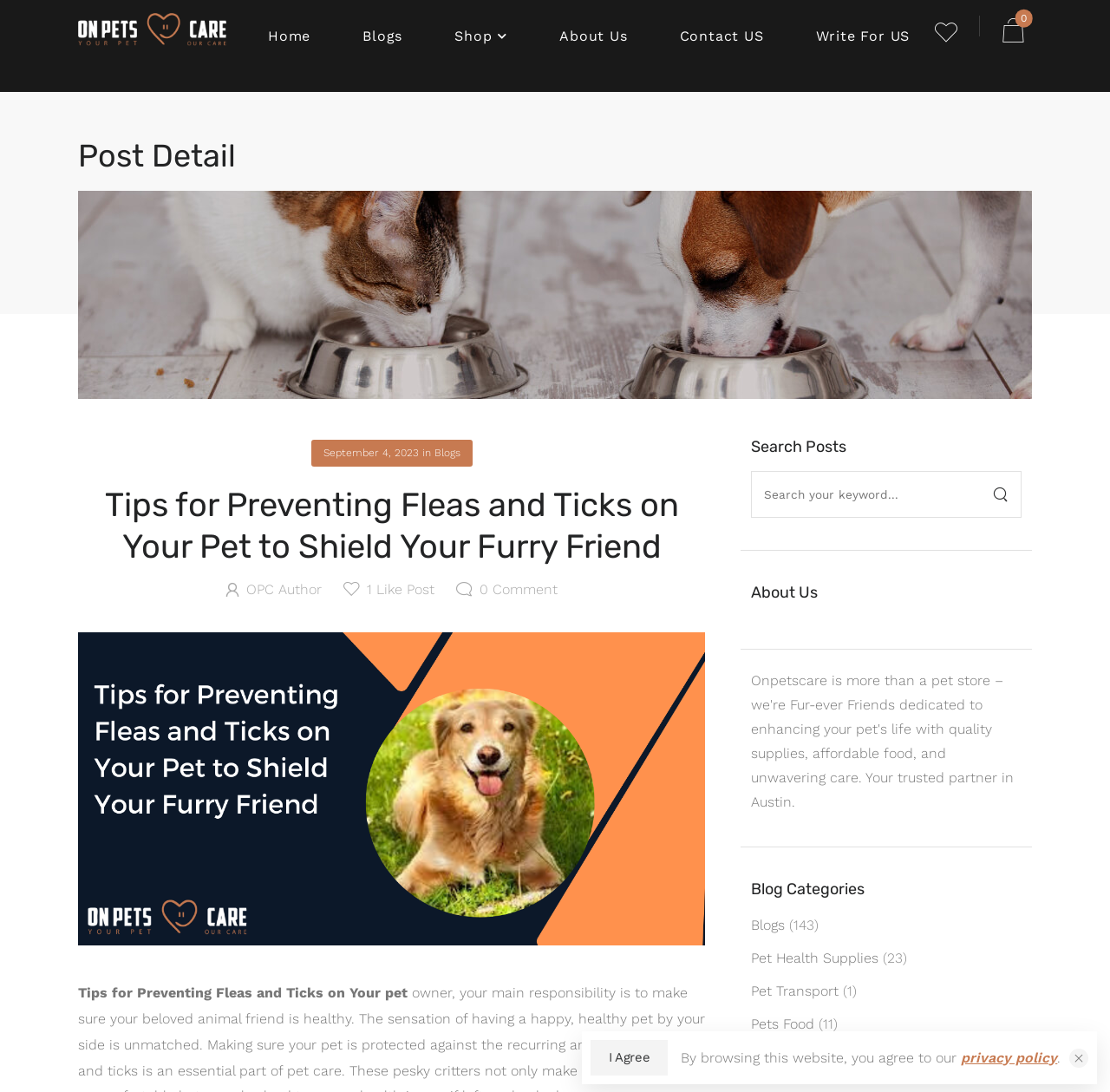Refer to the image and offer a detailed explanation in response to the question: What is the category of the blog post 'Pet Health Supplies'?

I found the answer by looking at the section with the heading 'Blog Categories', where there is a link with the text 'Pet Health Supplies'. This suggests that 'Pet Health Supplies' is a category of blog posts.